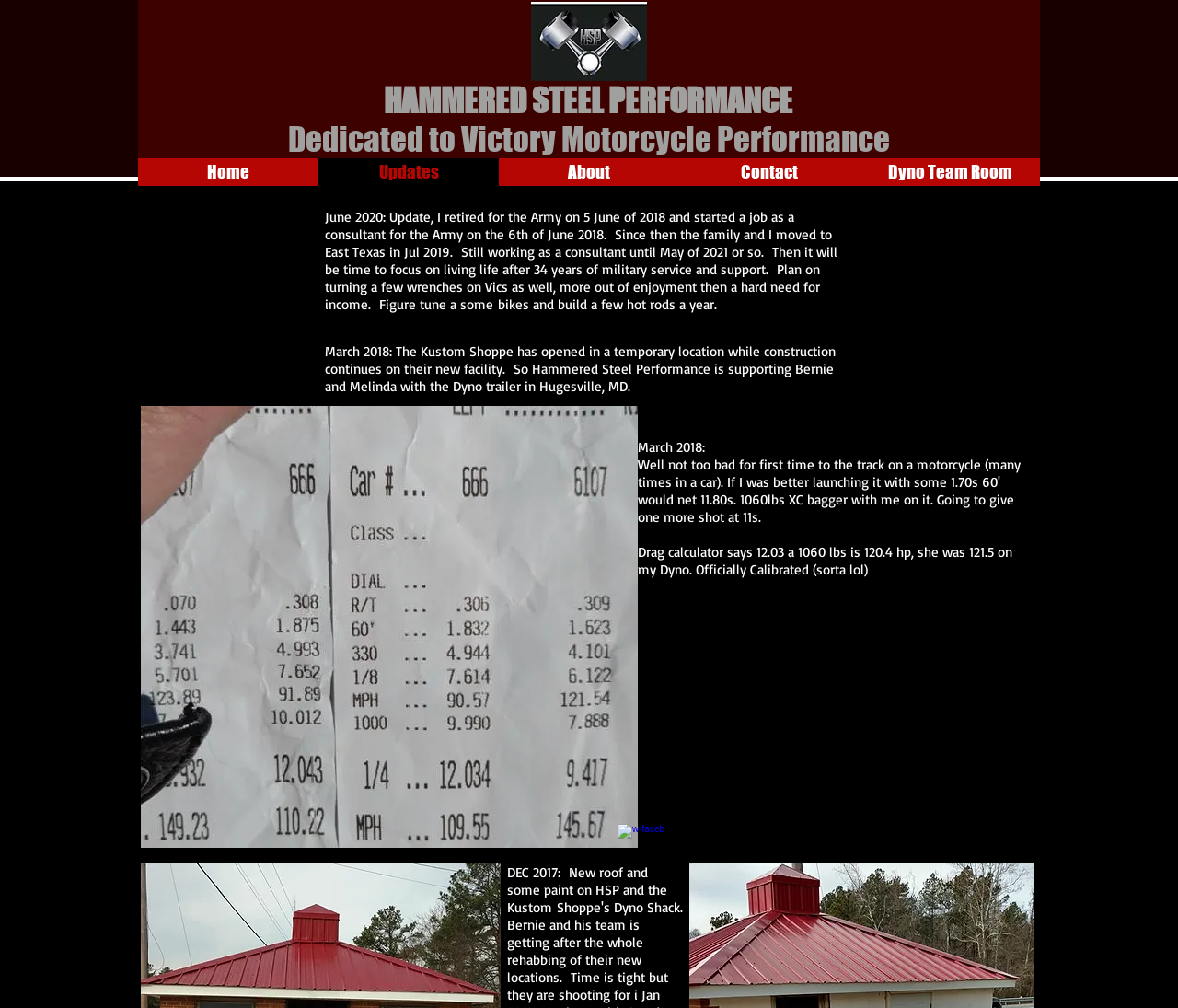Kindly respond to the following question with a single word or a brief phrase: 
What is the purpose of the Dyno trailer?

Supporting Bernie and Melinda